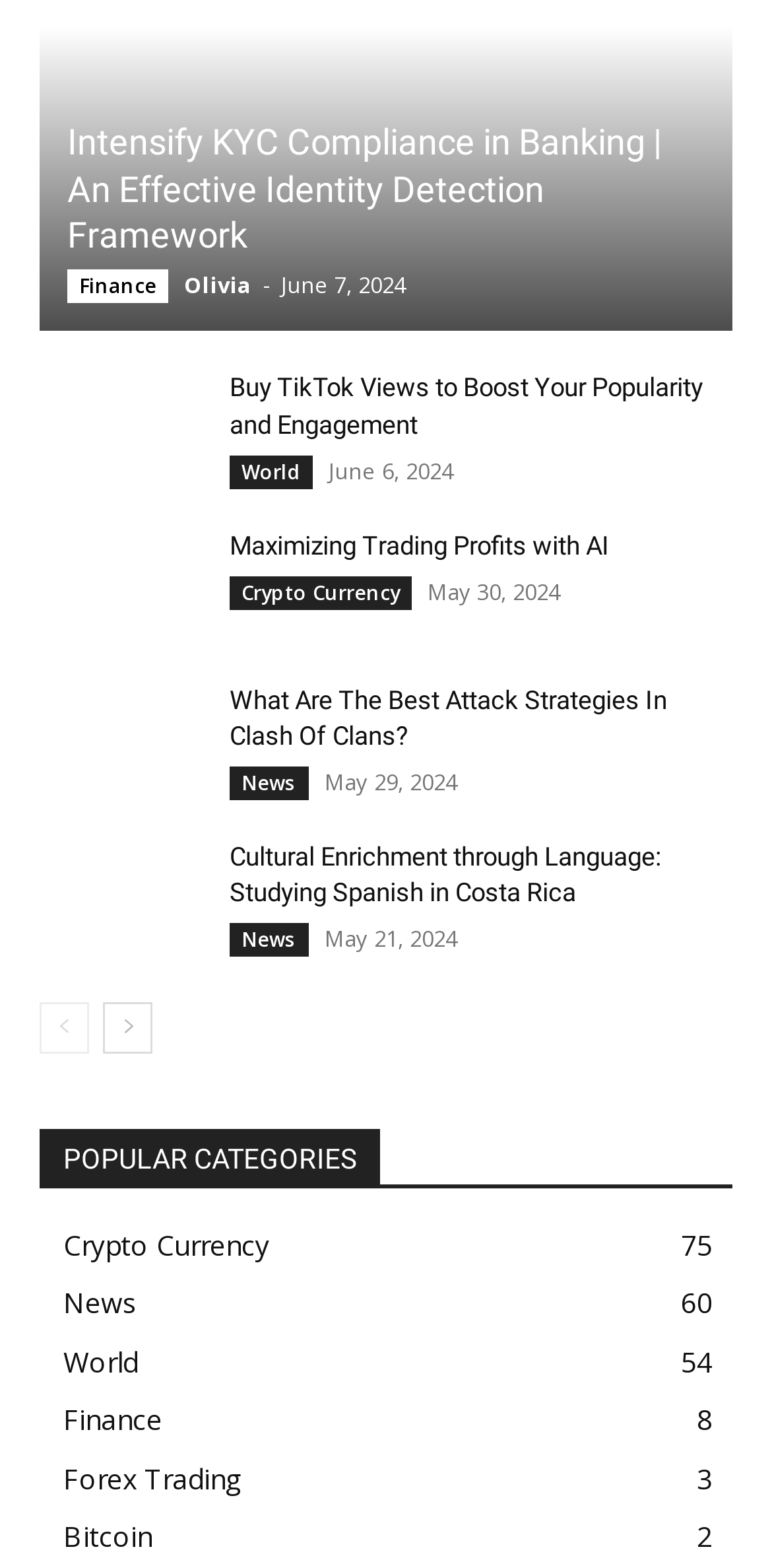Please identify the bounding box coordinates of the clickable area that will fulfill the following instruction: "Click on the 'Crypto Currency 75' link". The coordinates should be in the format of four float numbers between 0 and 1, i.e., [left, top, right, bottom].

[0.082, 0.782, 0.349, 0.806]